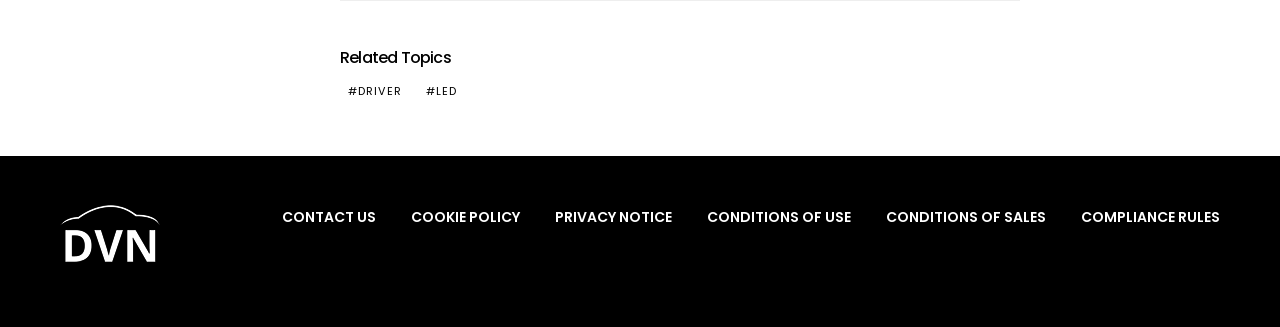Please find the bounding box coordinates for the clickable element needed to perform this instruction: "View related topics".

[0.266, 0.15, 0.797, 0.205]